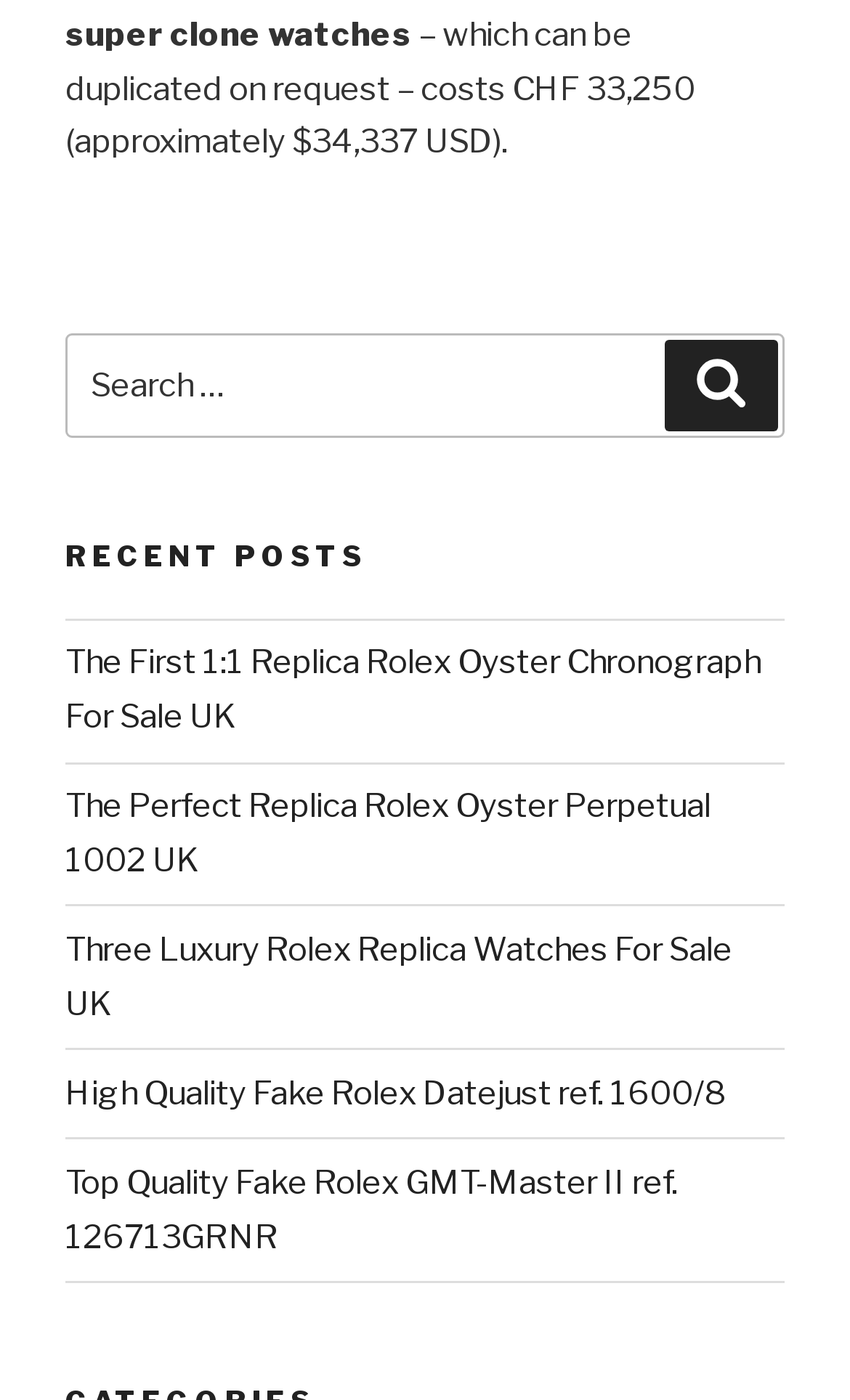Look at the image and answer the question in detail:
How many recent posts are listed?

The navigation element with the text 'Recent Posts' contains 5 link elements, each representing a recent post. These links have texts such as 'The First 1:1 Replica Rolex Oyster Chronograph For Sale UK' and 'Top Quality Fake Rolex GMT-Master II ref. 126713GRNR'.